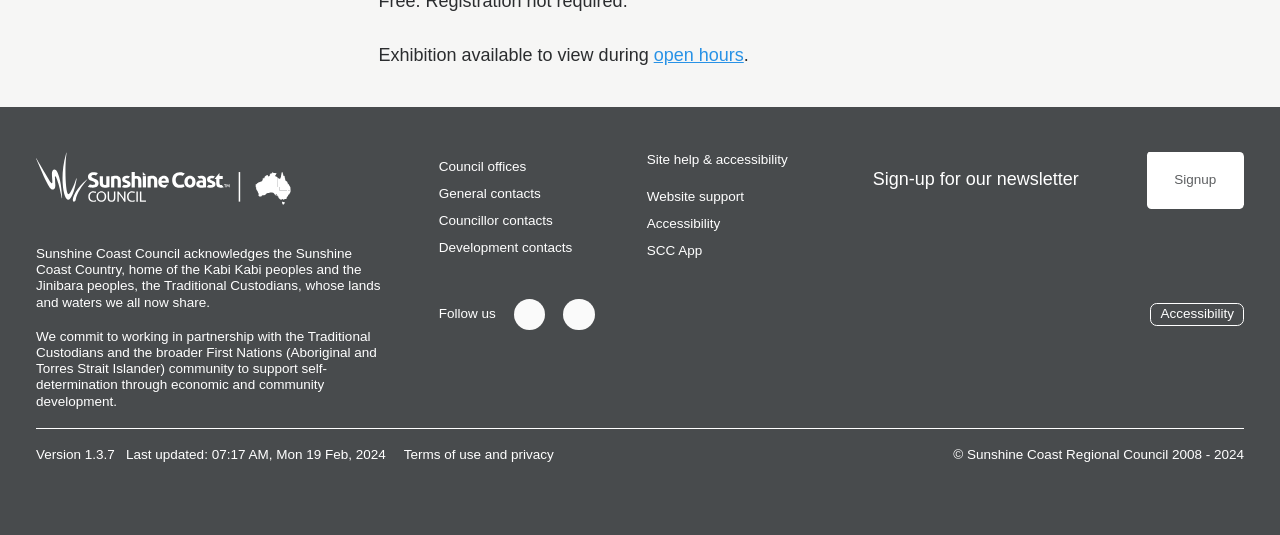What is the link to the Facebook page of the Caloundra Regional Gallery?
Refer to the image and provide a detailed answer to the question.

The link to the Facebook page of the Caloundra Regional Gallery is provided in the link element with ID 178, which has the URL 'https://www.facebook.com/caloundraregionalgallery/'.